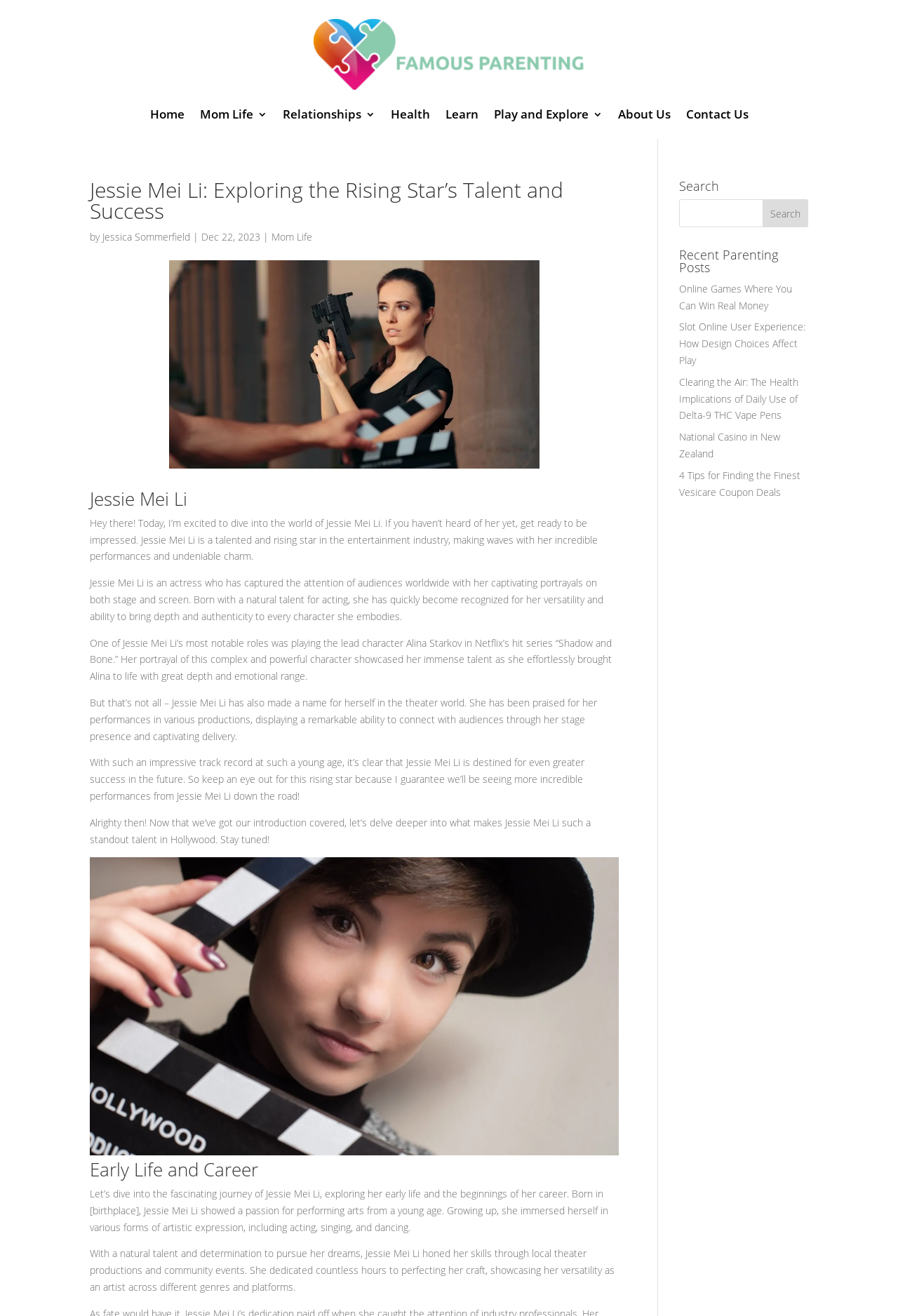Extract the main title from the webpage and generate its text.

Jessie Mei Li: Exploring the Rising Star’s Talent and Success